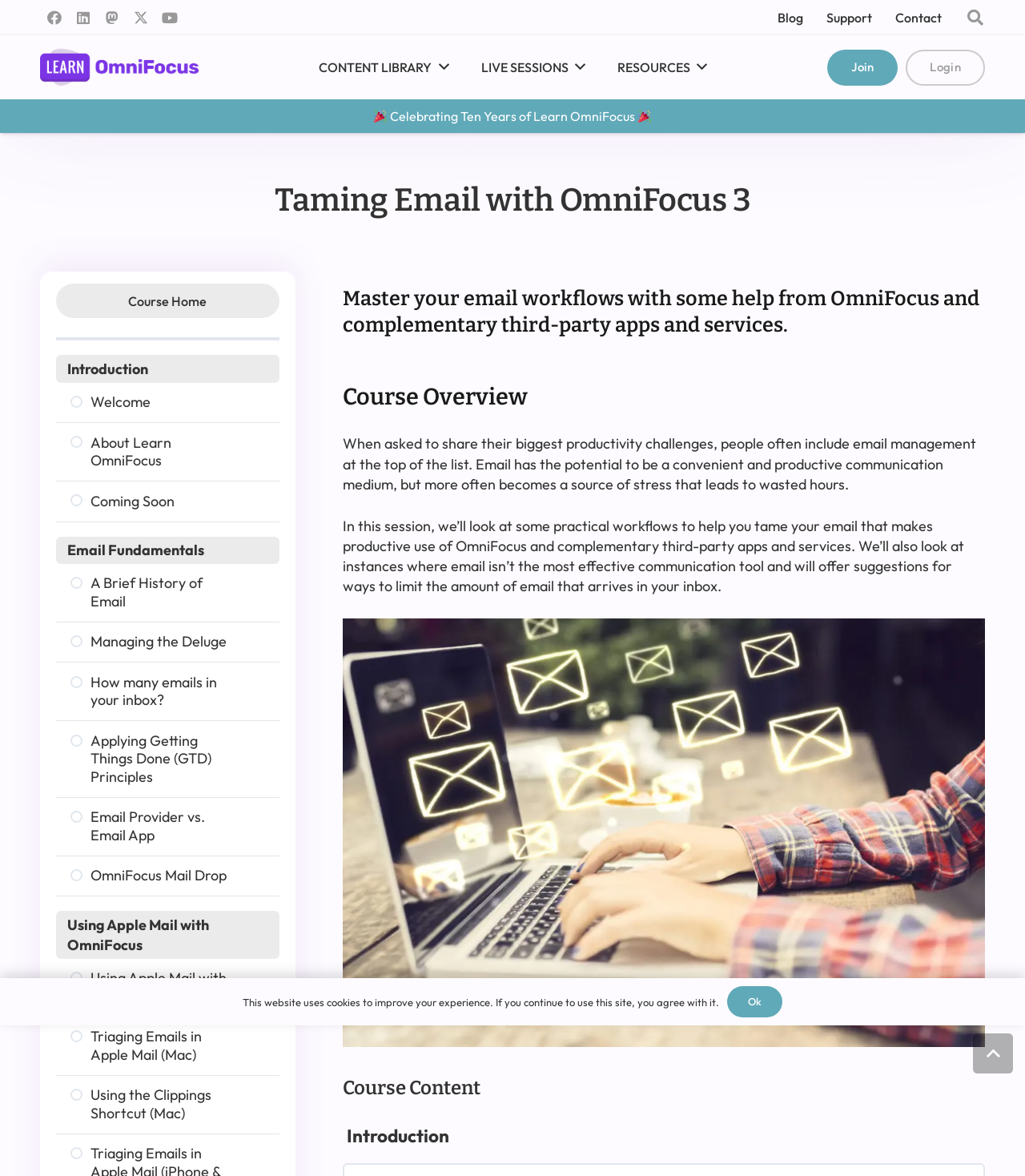Find the bounding box coordinates for the UI element that matches this description: "A Brief History of Email".

[0.055, 0.479, 0.272, 0.529]